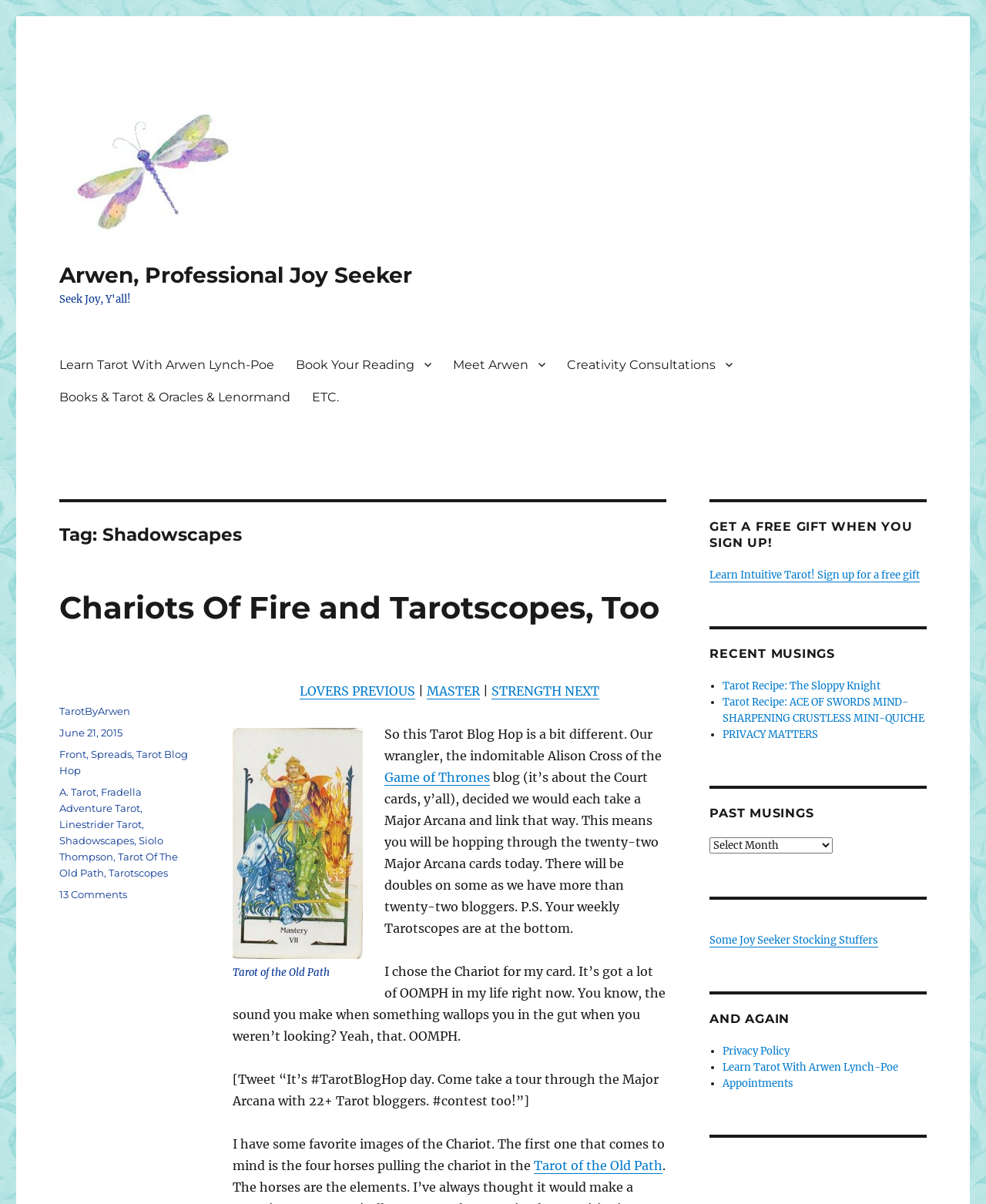How many recent musings are listed? Based on the image, give a response in one word or a short phrase.

3